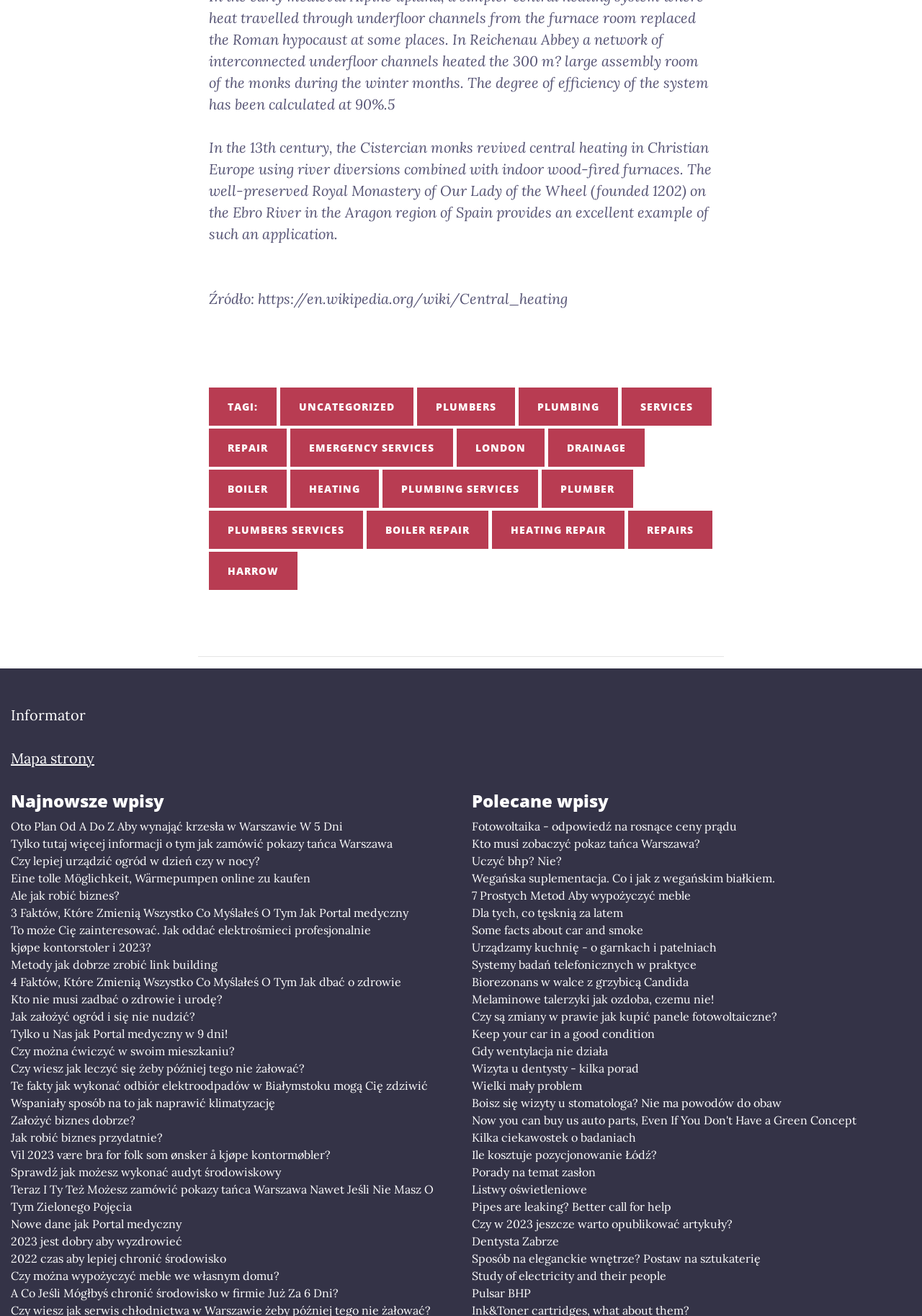How many links are there under 'TAGI:'?
Please respond to the question with a detailed and informative answer.

Under the 'TAGI:' static text, there are 14 links listed, including 'UNCATEGORIZED', 'PLUMBERS', 'PLUMBING', 'SERVICES', 'REPAIR', 'EMERGENCY SERVICES', 'LONDON', 'DRAINAGE', 'BOILER', 'HEATING', 'PLUMBING SERVICES', 'PLUMBER', 'PLUMBERS SERVICES', and 'BOILER REPAIR'.